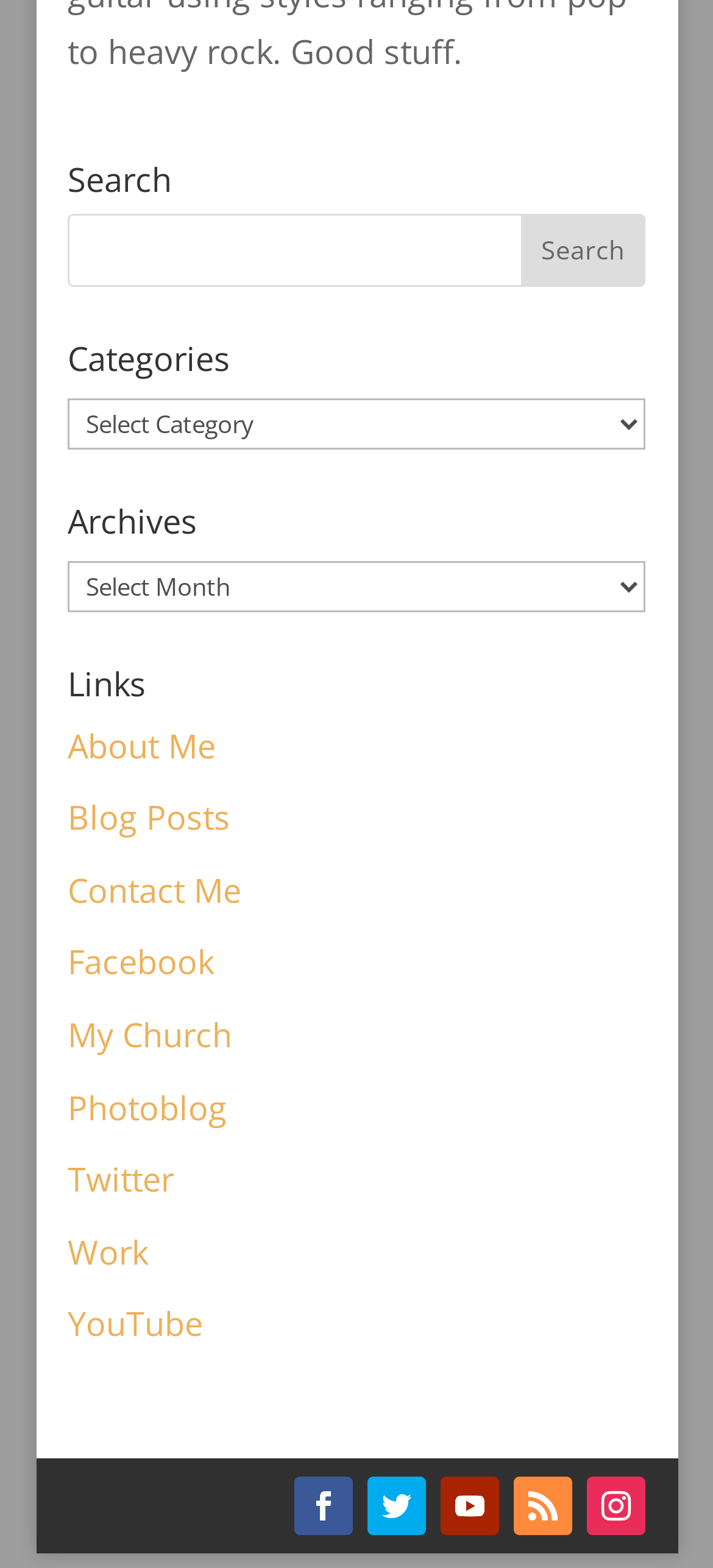How many icons are at the bottom of the webpage?
Using the image, give a concise answer in the form of a single word or short phrase.

5